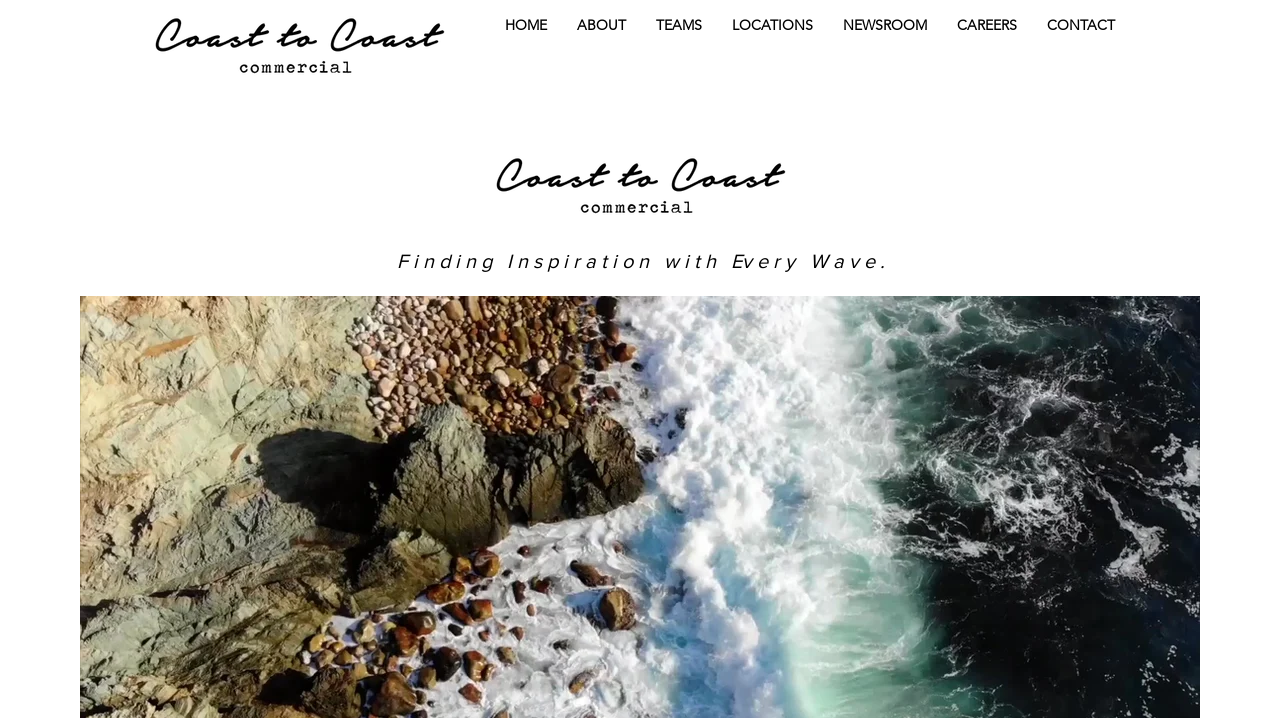Answer the following query with a single word or phrase:
How many navigation links are there?

7